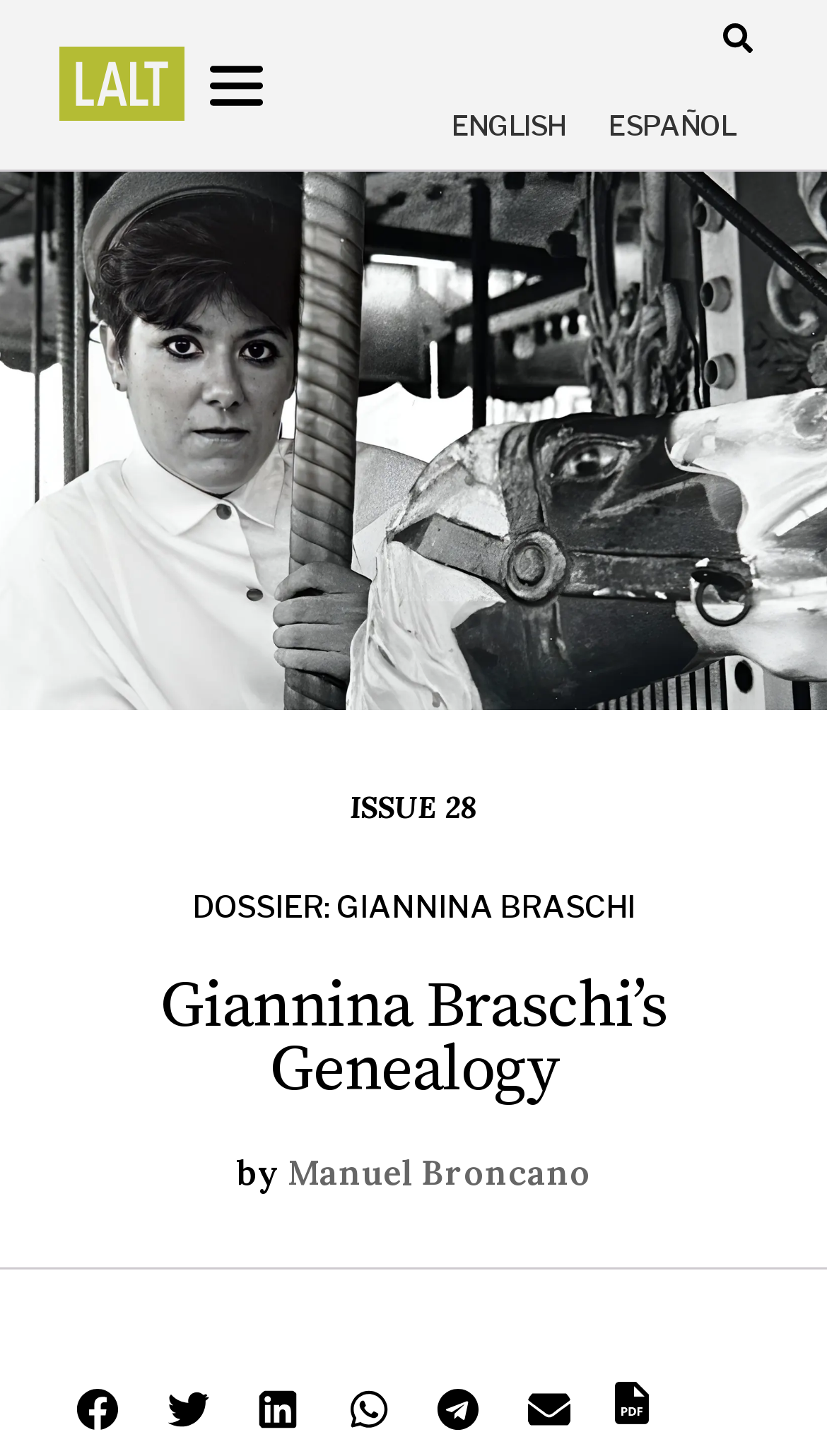Find the bounding box coordinates of the element to click in order to complete this instruction: "Search for something". The bounding box coordinates must be four float numbers between 0 and 1, denoted as [left, top, right, bottom].

[0.846, 0.0, 0.936, 0.051]